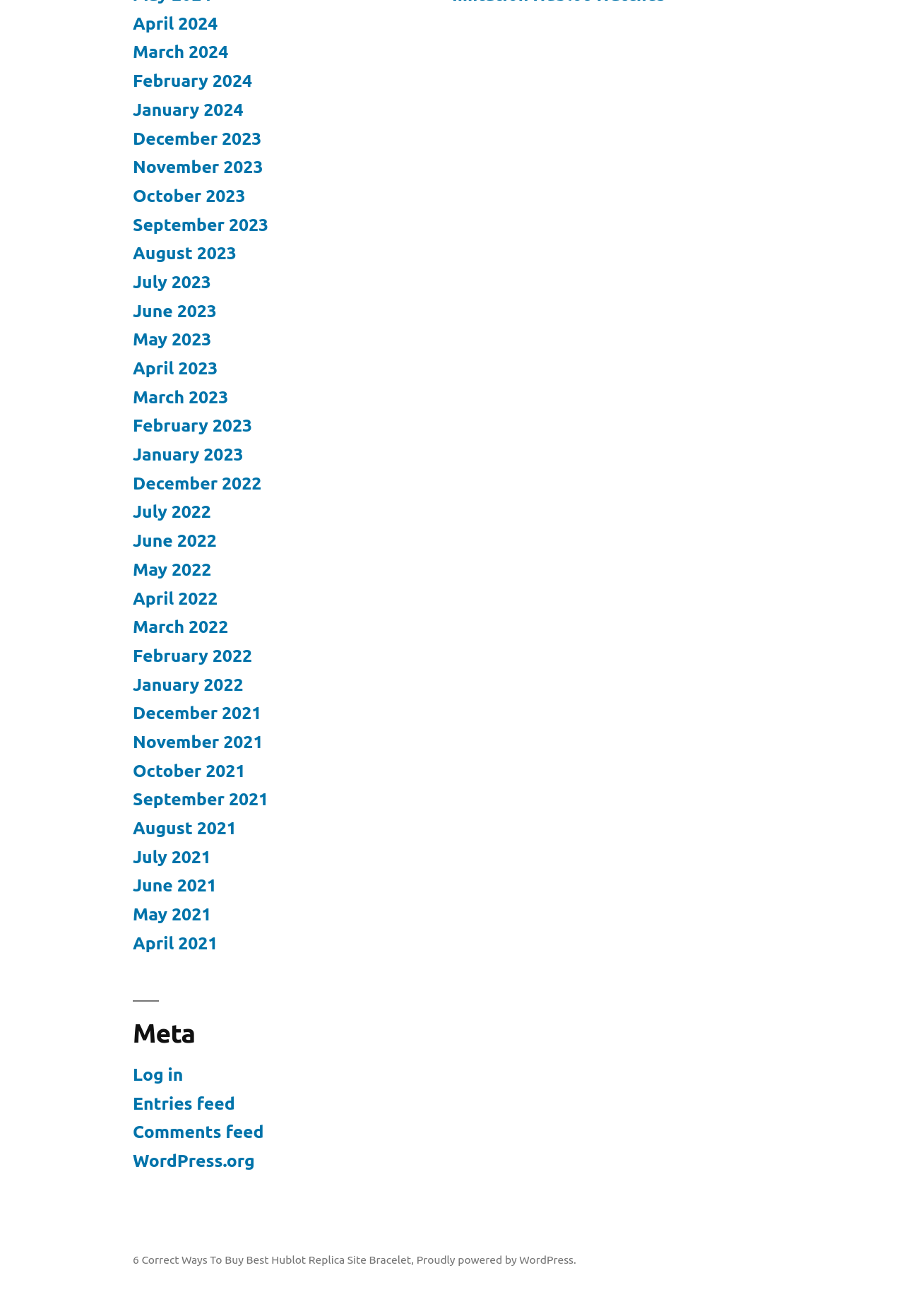What is the title of the article or post on this webpage? Based on the screenshot, please respond with a single word or phrase.

6 Correct Ways To Buy Best Hublot Replica Site Bracelet